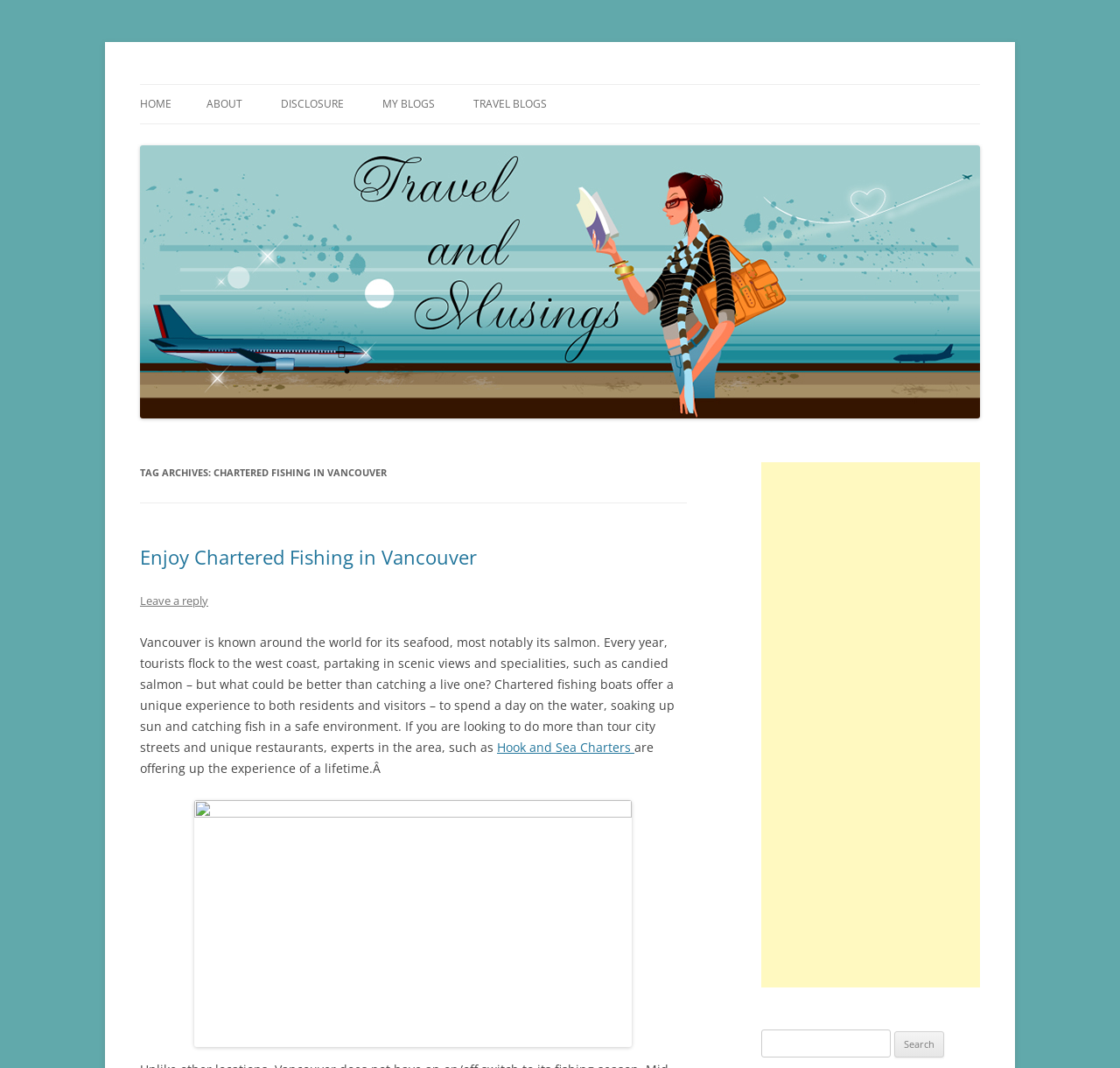Review the image closely and give a comprehensive answer to the question: What is the purpose of chartered fishing boats?

According to the text, chartered fishing boats offer a unique experience to both residents and visitors to spend a day on the water, soaking up sun and catching fish in a safe environment.